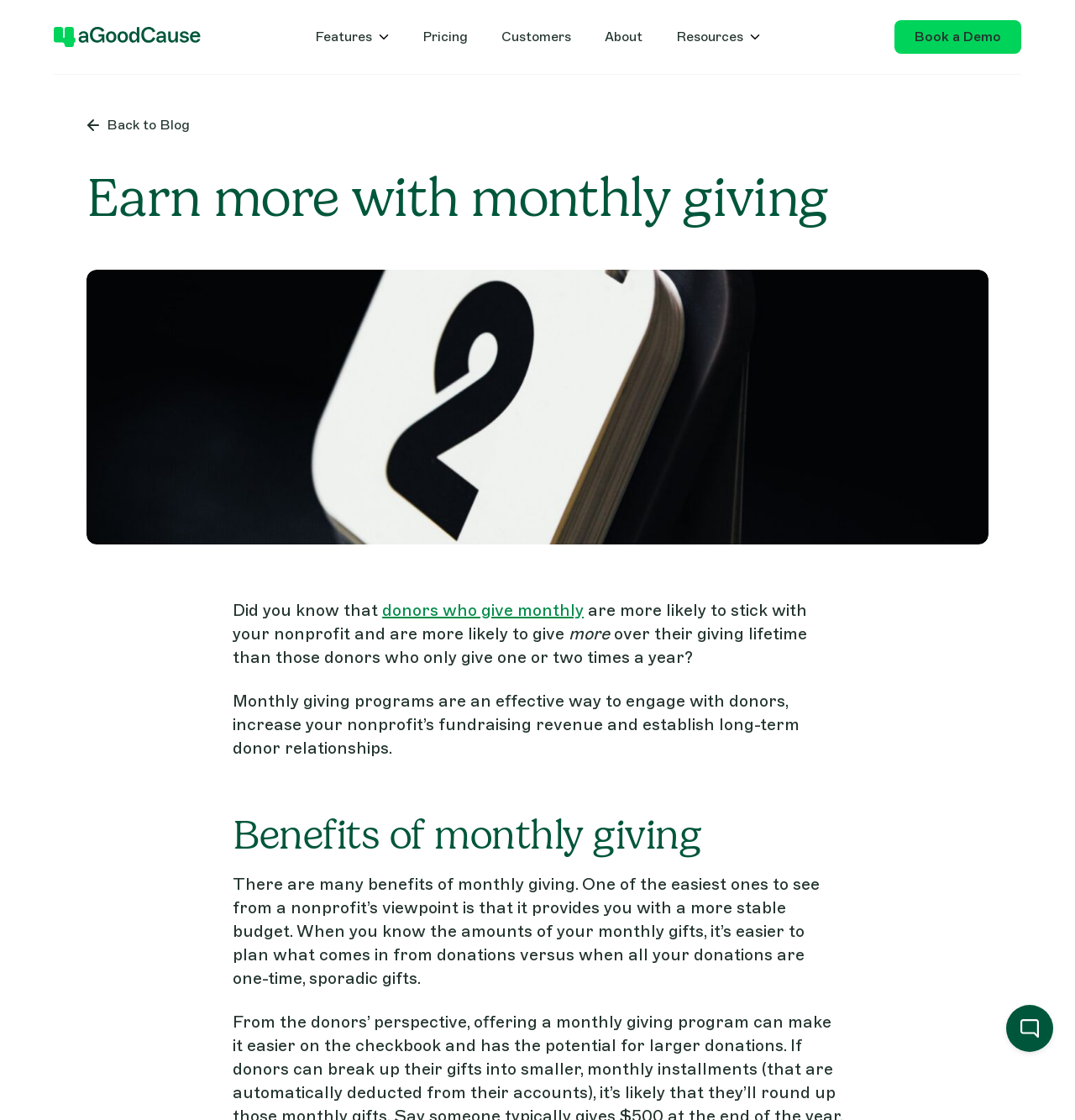Use a single word or phrase to answer this question: 
What is the purpose of the image with a bounding box coordinate of [0.08, 0.106, 0.093, 0.118]?

Back to Blog